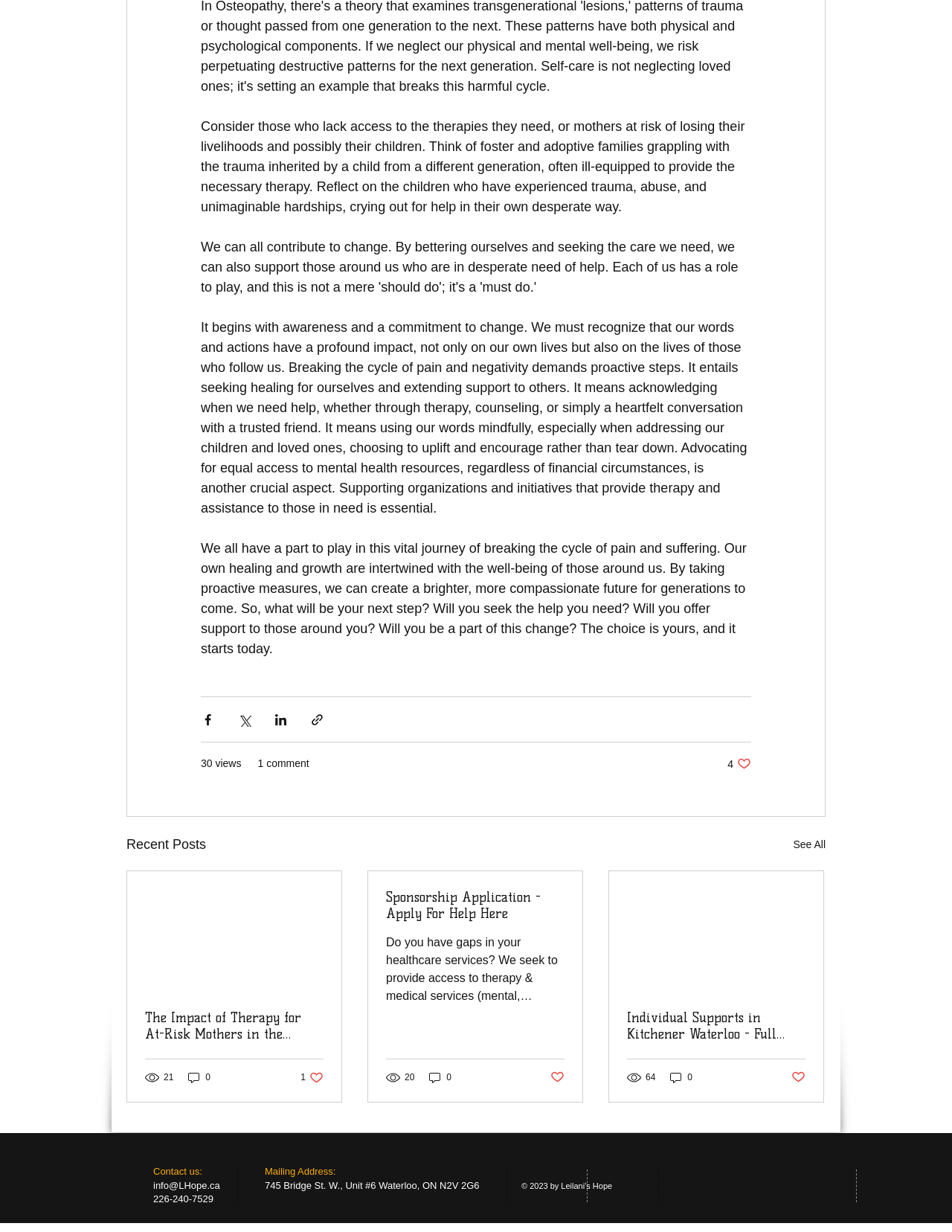Respond to the following question with a brief word or phrase:
How many likes does the third article have?

1